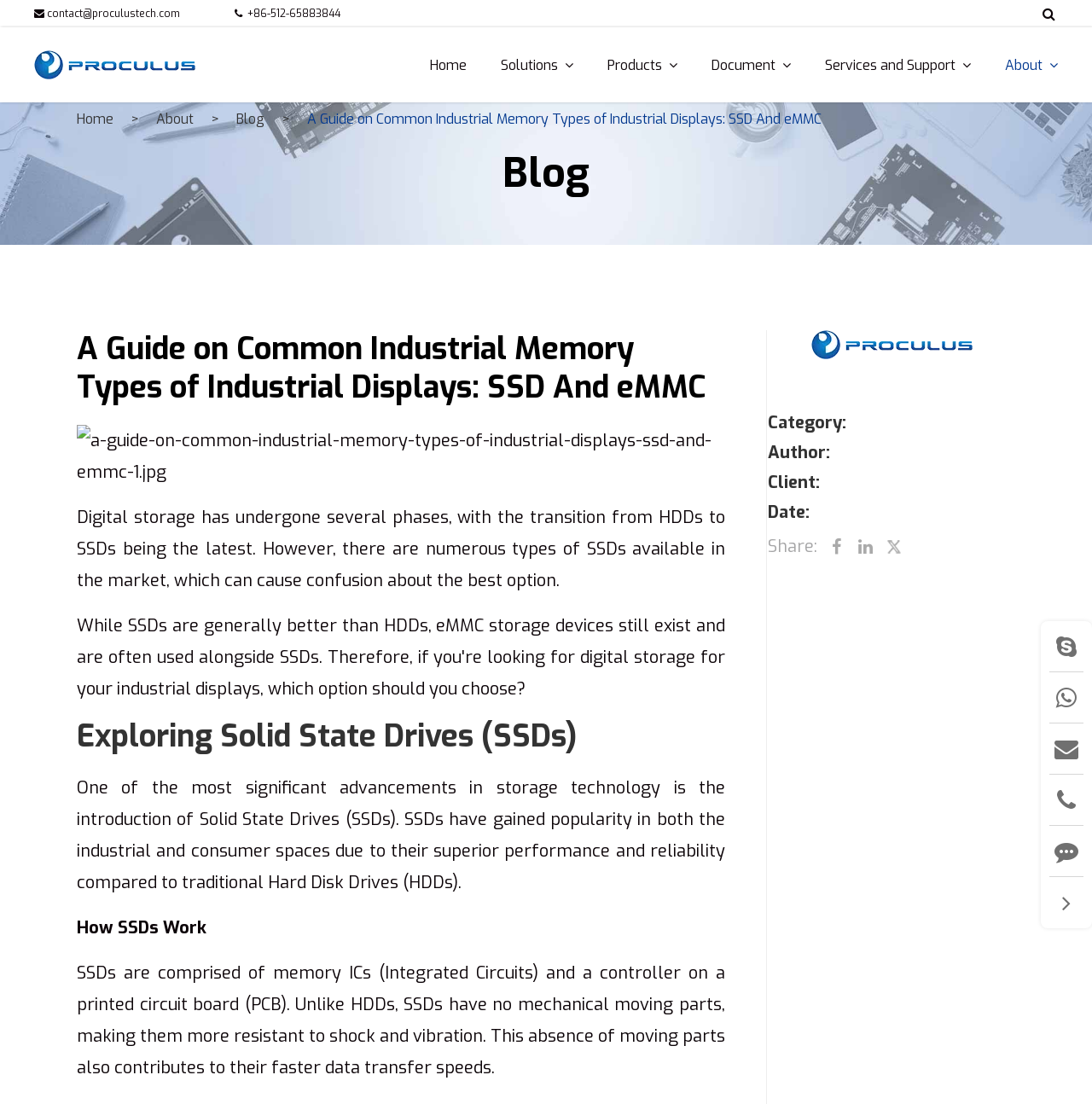Determine the bounding box coordinates for the clickable element required to fulfill the instruction: "Search for something". Provide the coordinates as four float numbers between 0 and 1, i.e., [left, top, right, bottom].

[0.109, 0.1, 0.797, 0.132]